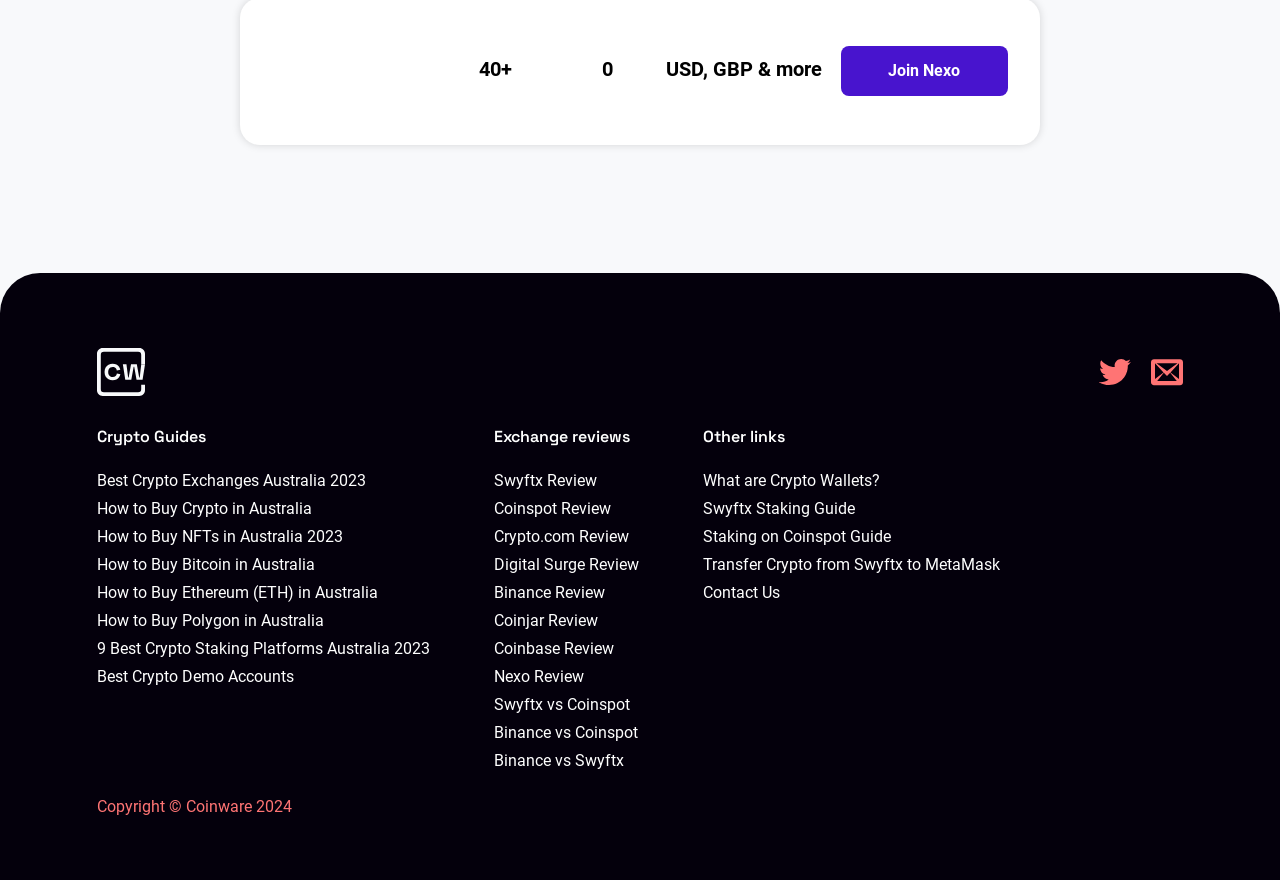Carefully observe the image and respond to the question with a detailed answer:
What is the topic of the link 'How to Buy Bitcoin in Australia'?

The link 'How to Buy Bitcoin in Australia' is listed under the 'Crypto Guides' section, which implies that it provides information on buying Bitcoin in Australia.